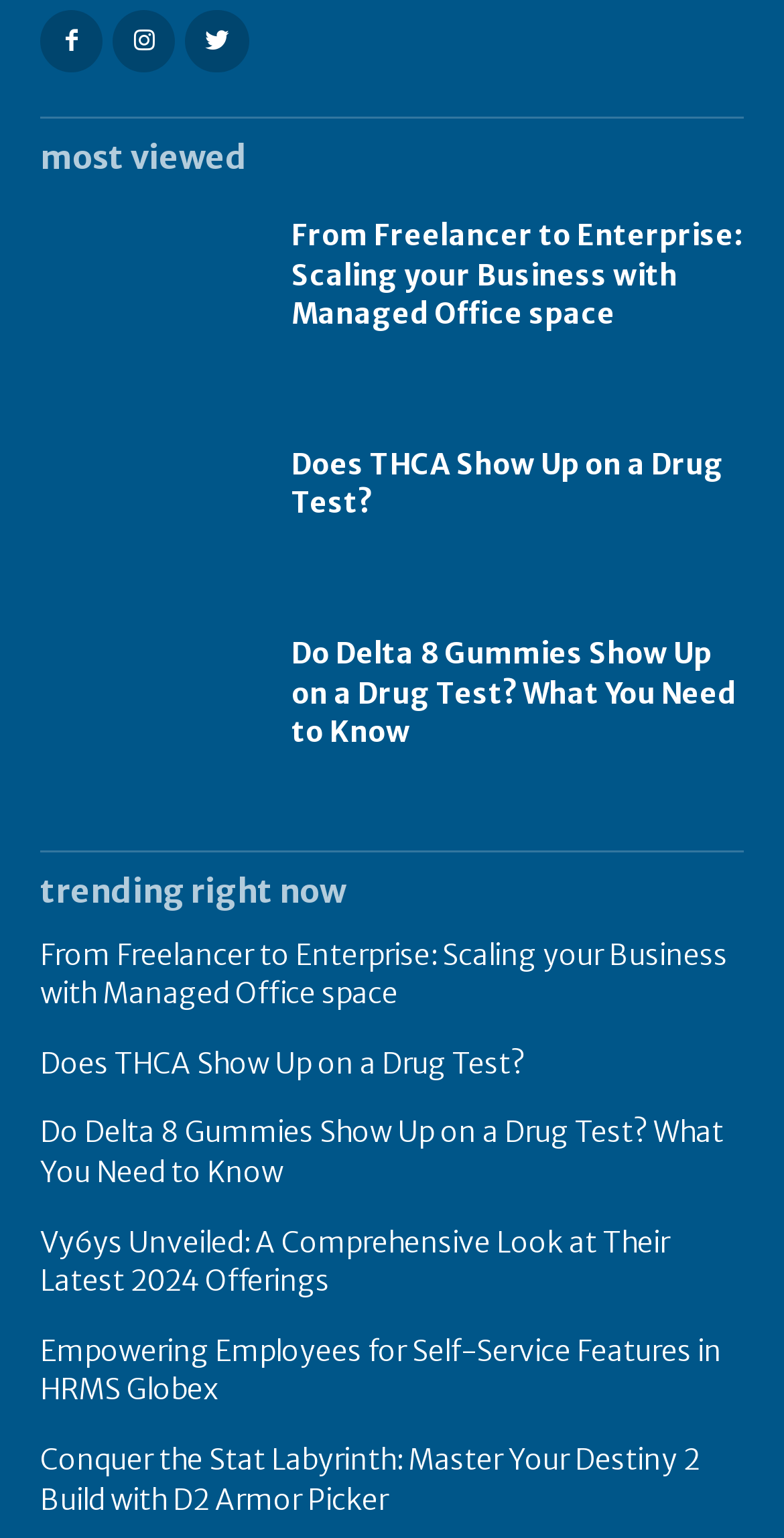Please locate the bounding box coordinates for the element that should be clicked to achieve the following instruction: "Click on the link 'Vy6ys Unveiled: A Comprehensive Look at Their Latest 2024 Offerings'". Ensure the coordinates are given as four float numbers between 0 and 1, i.e., [left, top, right, bottom].

[0.051, 0.795, 0.949, 0.847]